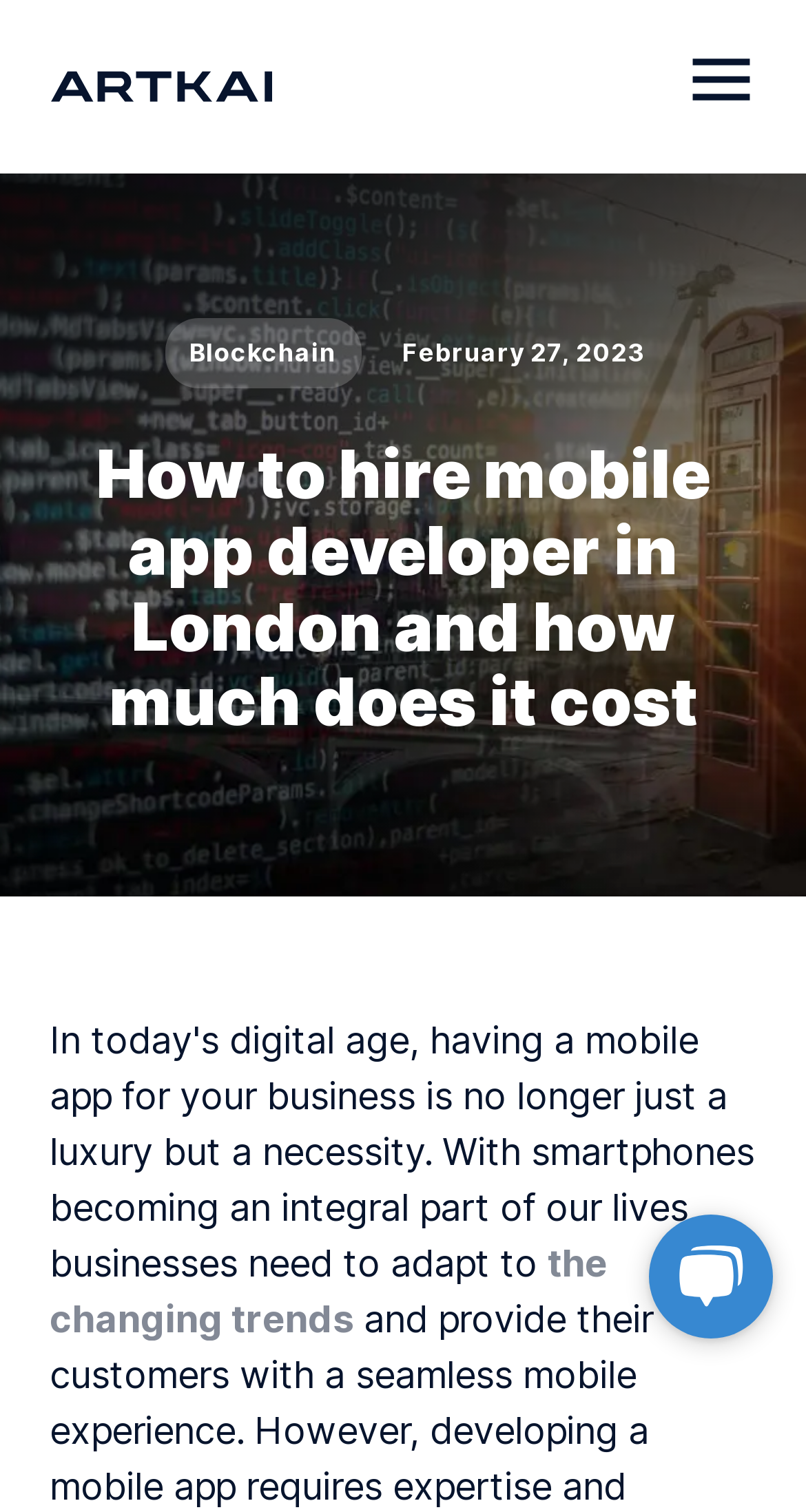Answer the question in one word or a short phrase:
What is the topic of the article?

Hiring mobile app developers